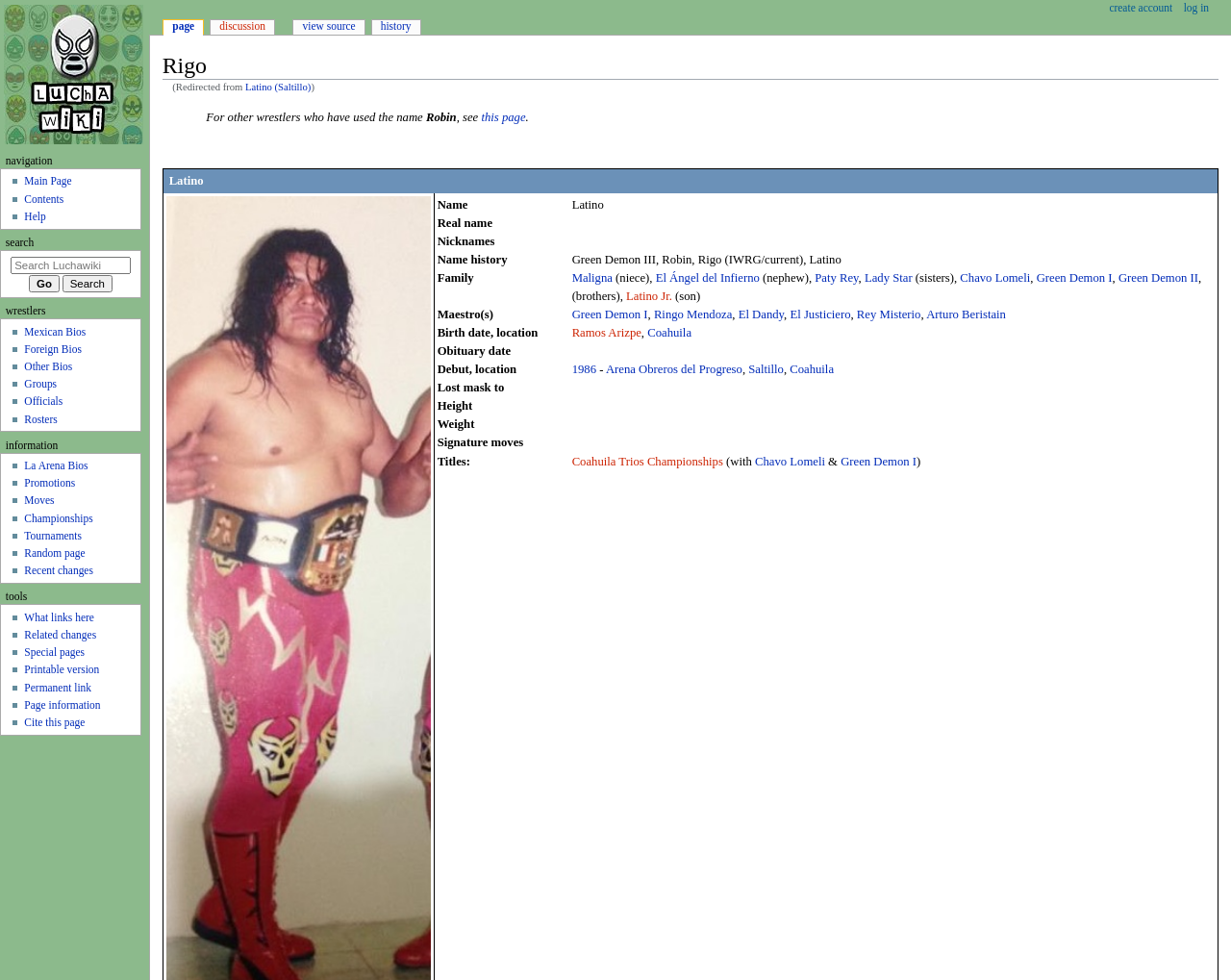Please answer the following question using a single word or phrase: In what year did the wrestler debut?

1986